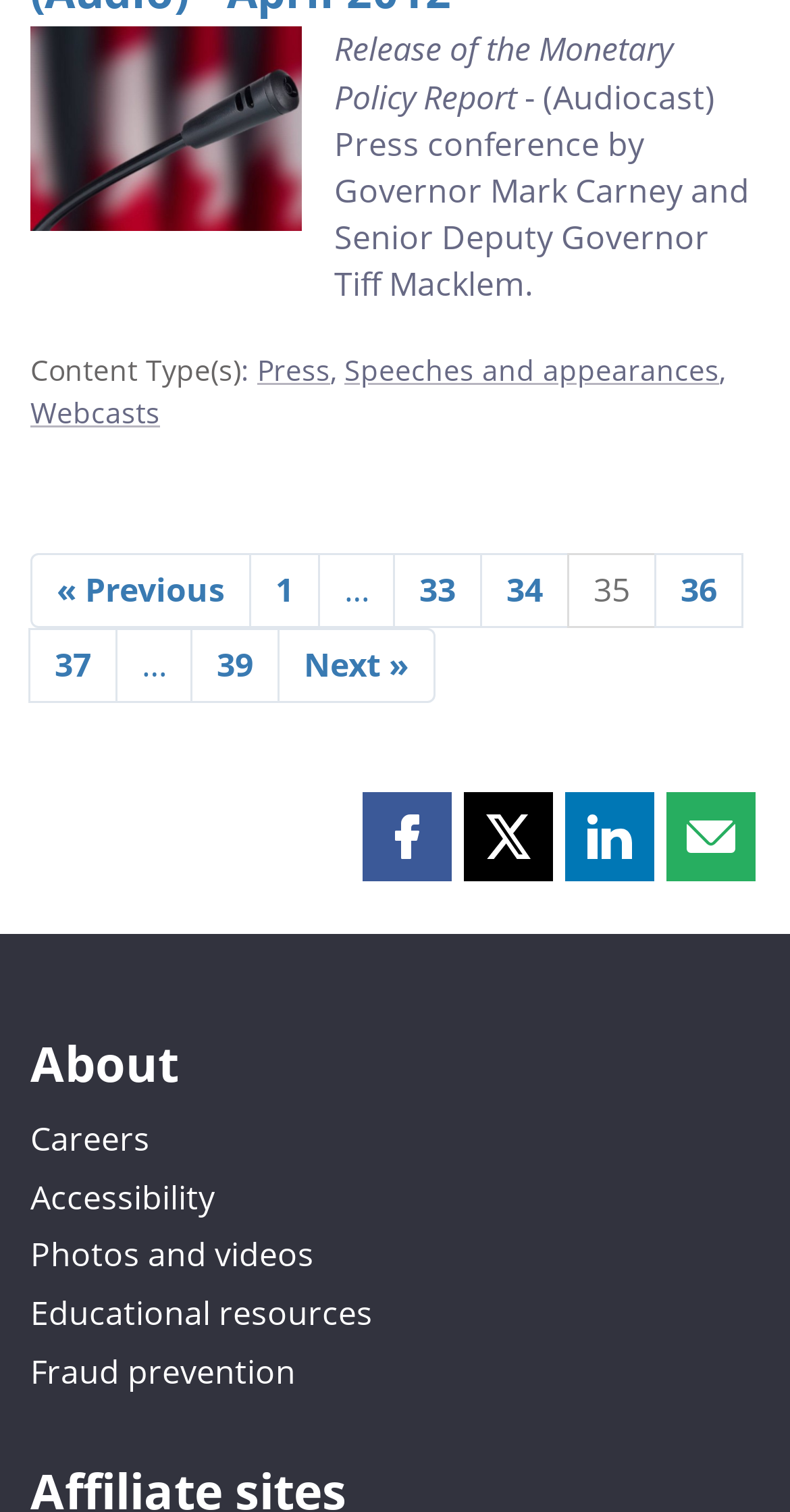What is the content type of the current page?
Refer to the screenshot and respond with a concise word or phrase.

Press, Speeches and appearances